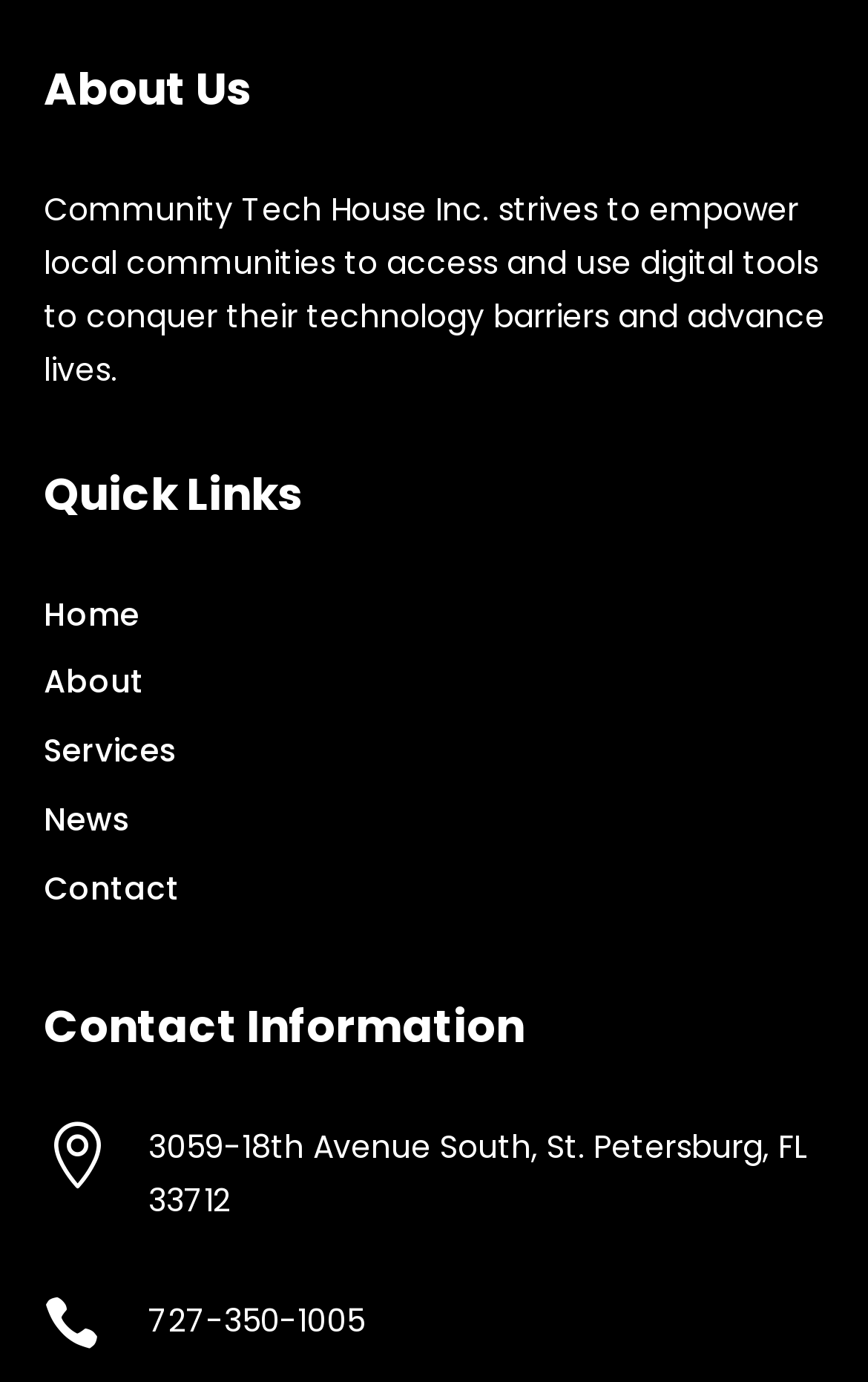What is the name of the organization?
Kindly answer the question with as much detail as you can.

The name of the organization is mentioned in the second StaticText element, which says 'Community Tech House Inc. strives to empower local communities to access and use digital tools to conquer their technology barriers and advance lives.'